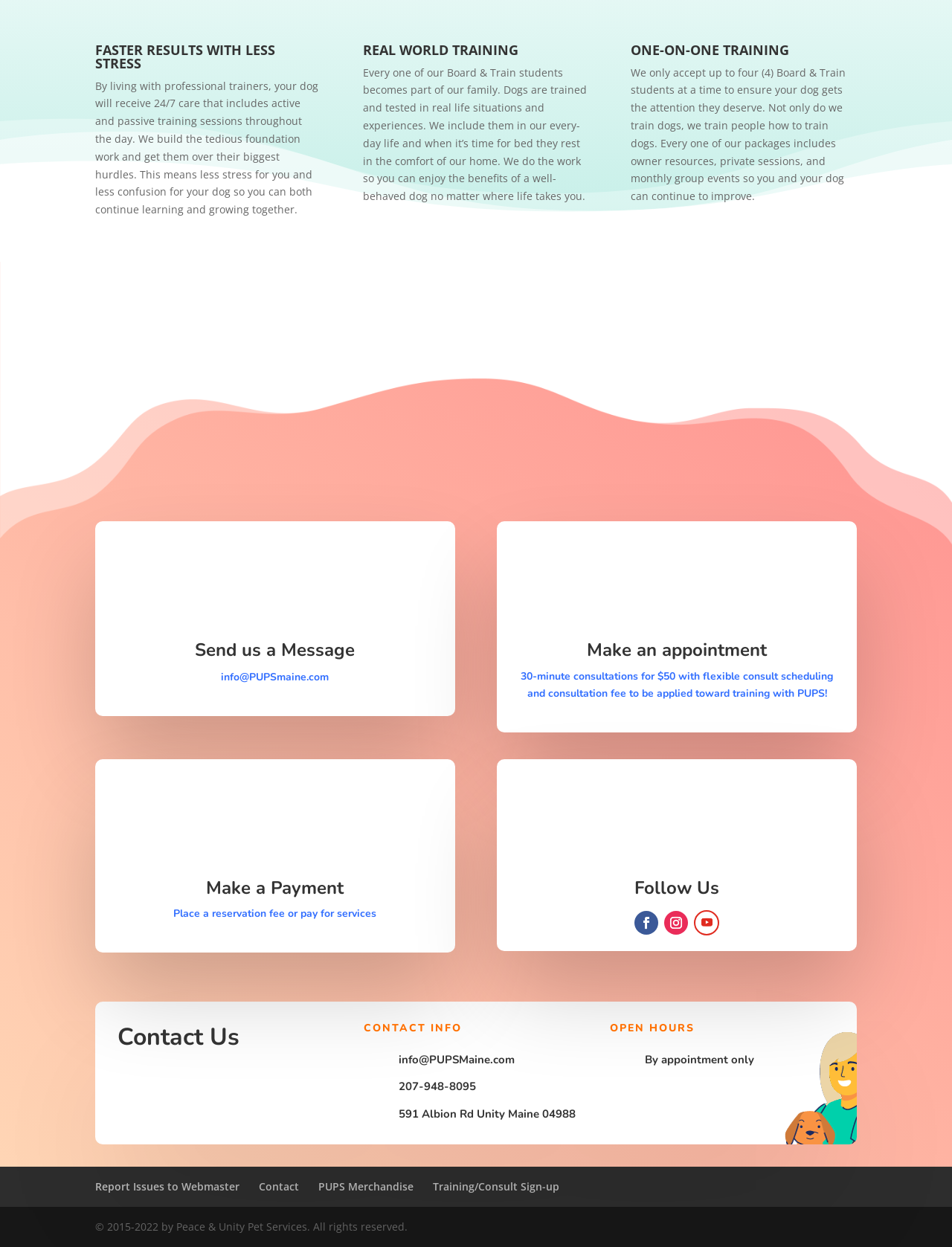Give a one-word or one-phrase response to the question:
What is the address of PUPS Maine?

591 Albion Rd Unity Maine 04988